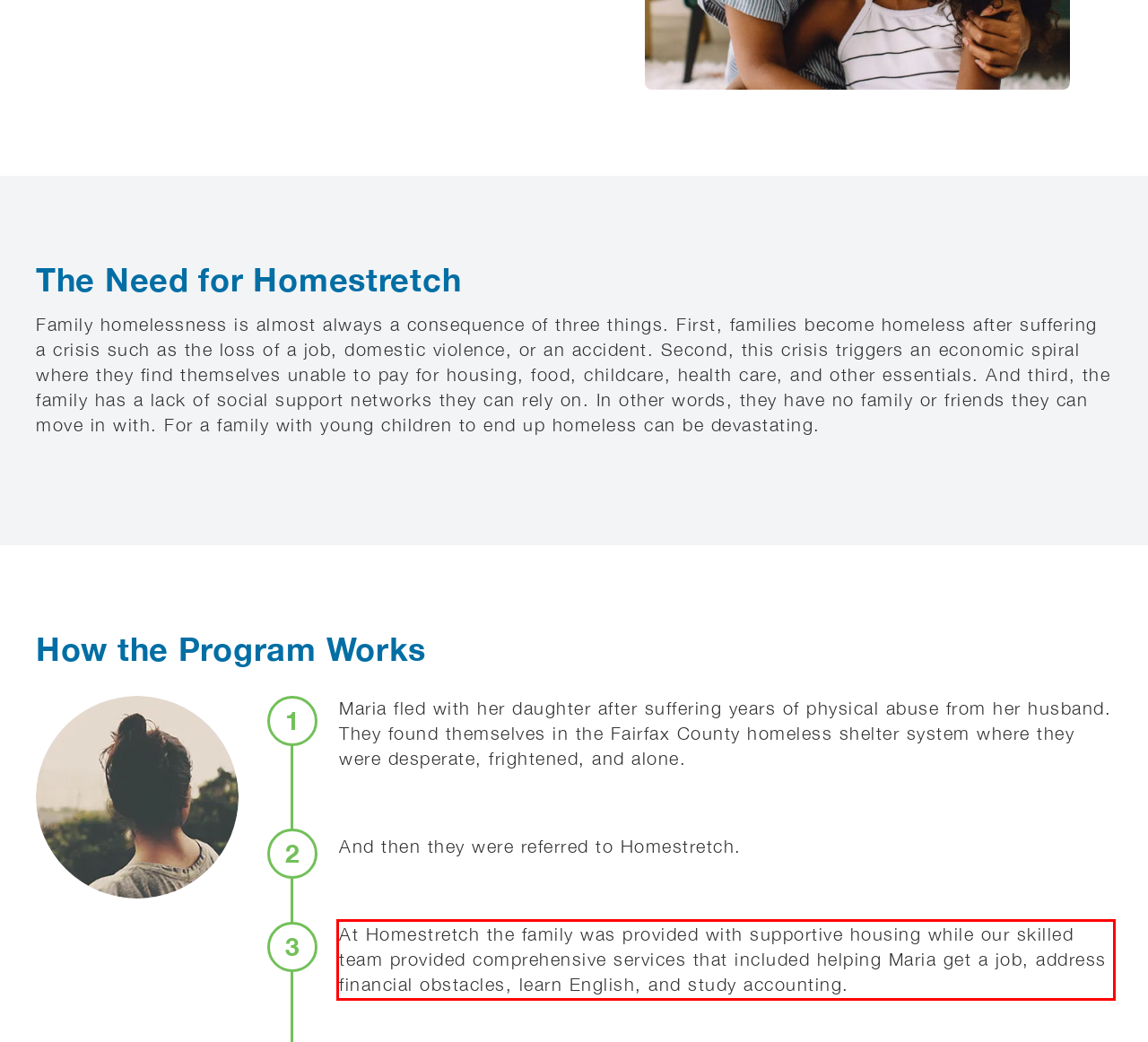Inspect the webpage screenshot that has a red bounding box and use OCR technology to read and display the text inside the red bounding box.

At Homestretch the family was provided with supportive housing while our skilled team provided comprehensive services that included helping Maria get a job, address financial obstacles, learn English, and study accounting.